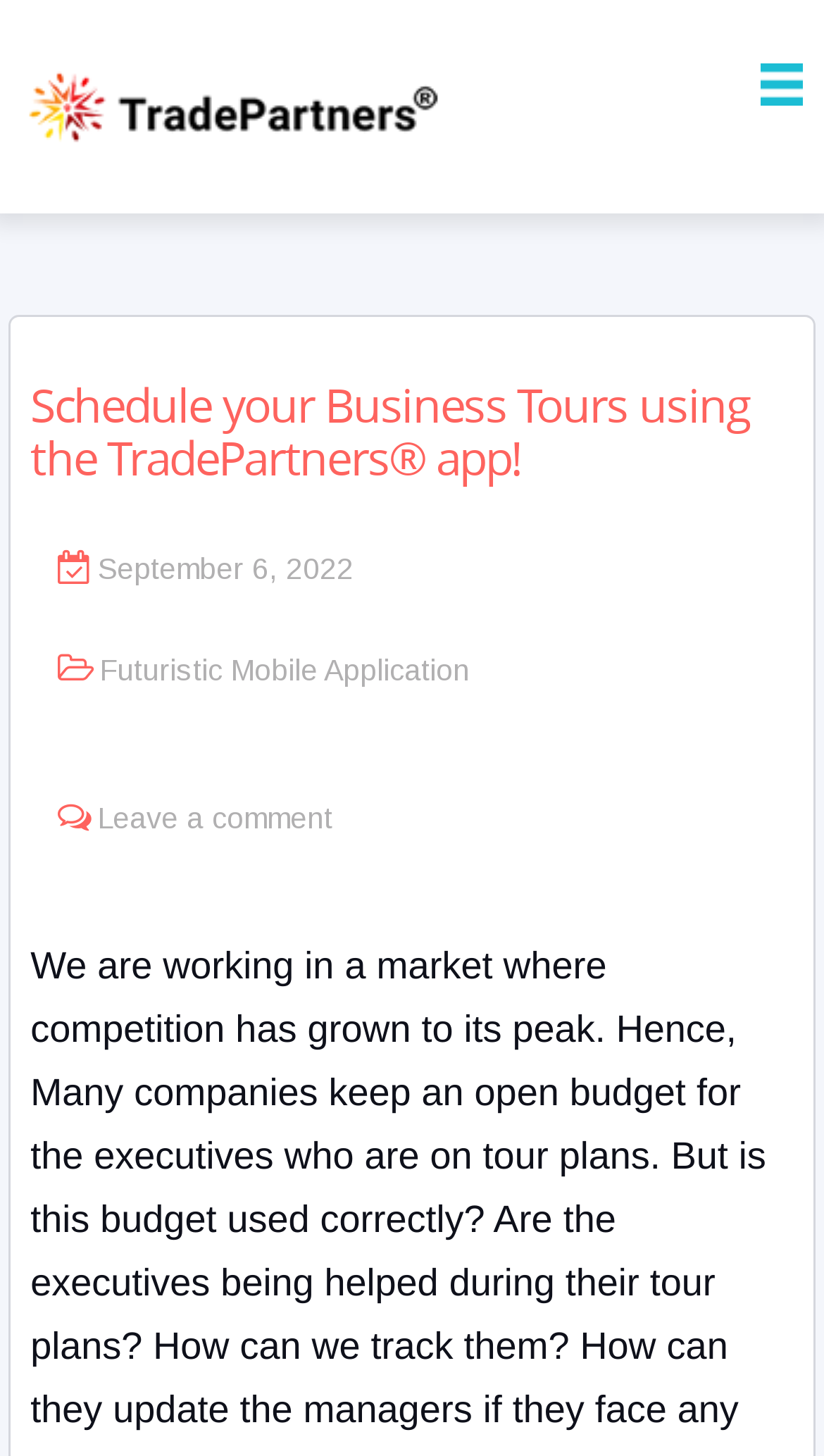Using the format (top-left x, top-left y, bottom-right x, bottom-right y), provide the bounding box coordinates for the described UI element. All values should be floating point numbers between 0 and 1: alt="menu_icon"

[0.923, 0.048, 0.974, 0.08]